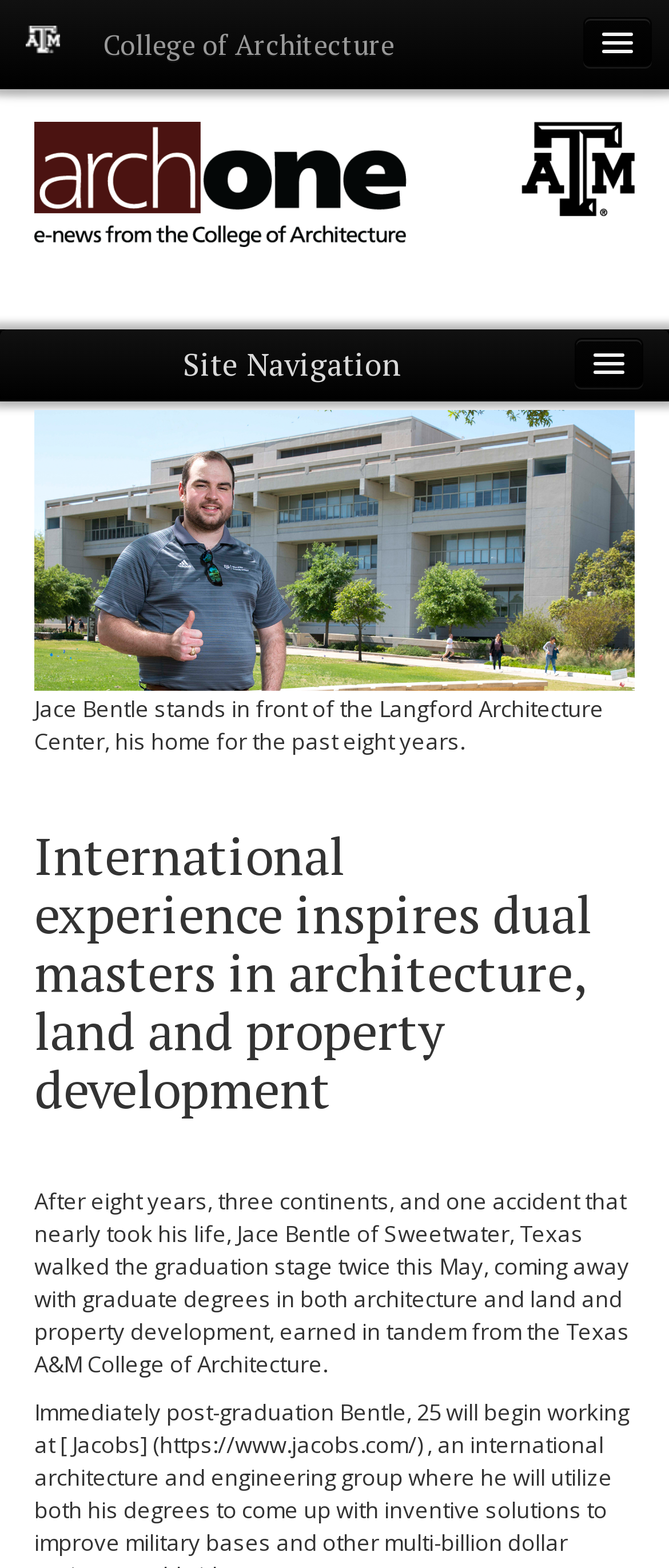Please determine the bounding box coordinates of the section I need to click to accomplish this instruction: "Visit the College of Architecture".

[0.128, 0.005, 0.615, 0.05]